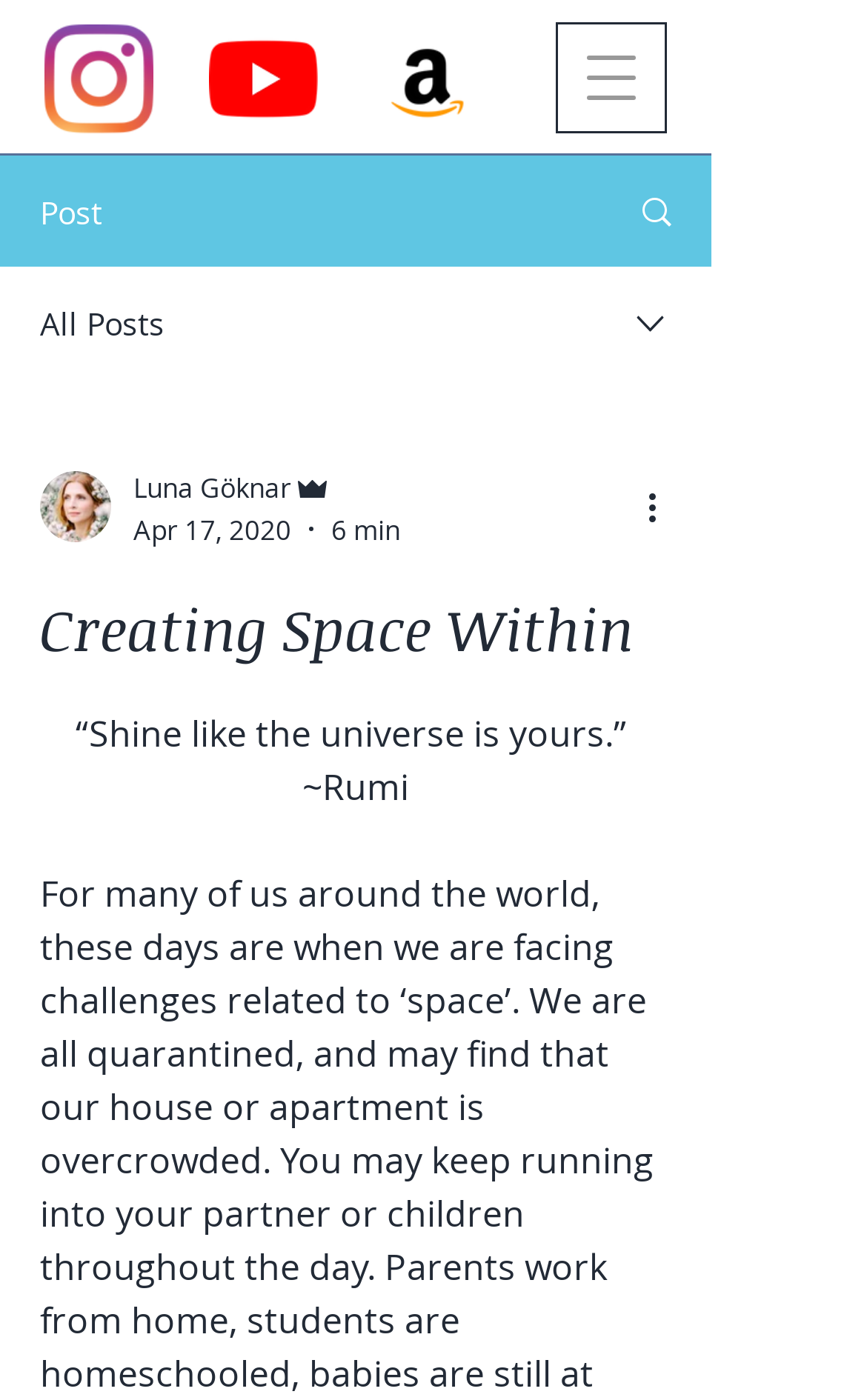Give a concise answer of one word or phrase to the question: 
What is the estimated reading time of the post?

6 min